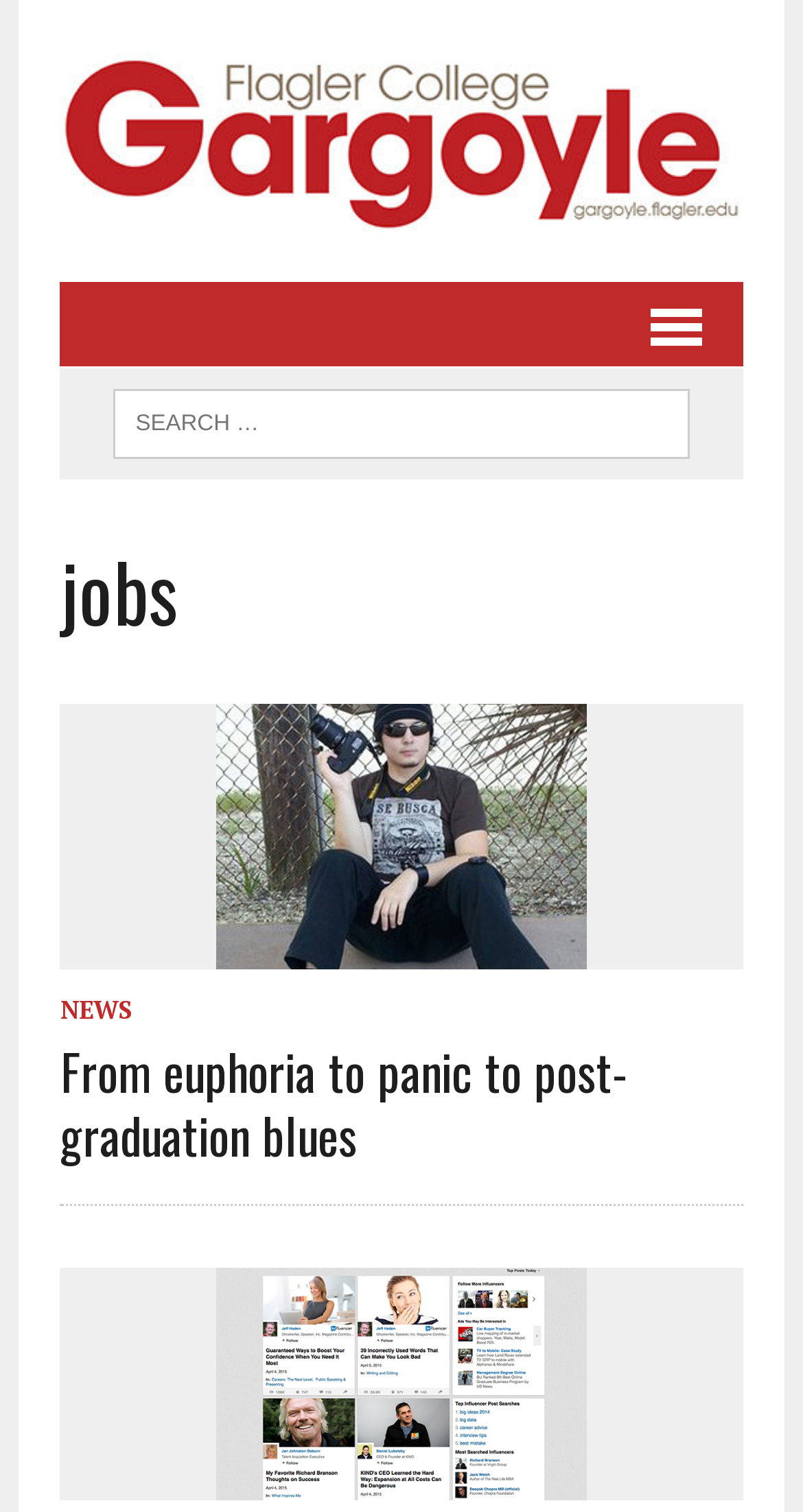Determine the bounding box for the UI element described here: "MENU".

[0.74, 0.186, 0.925, 0.242]